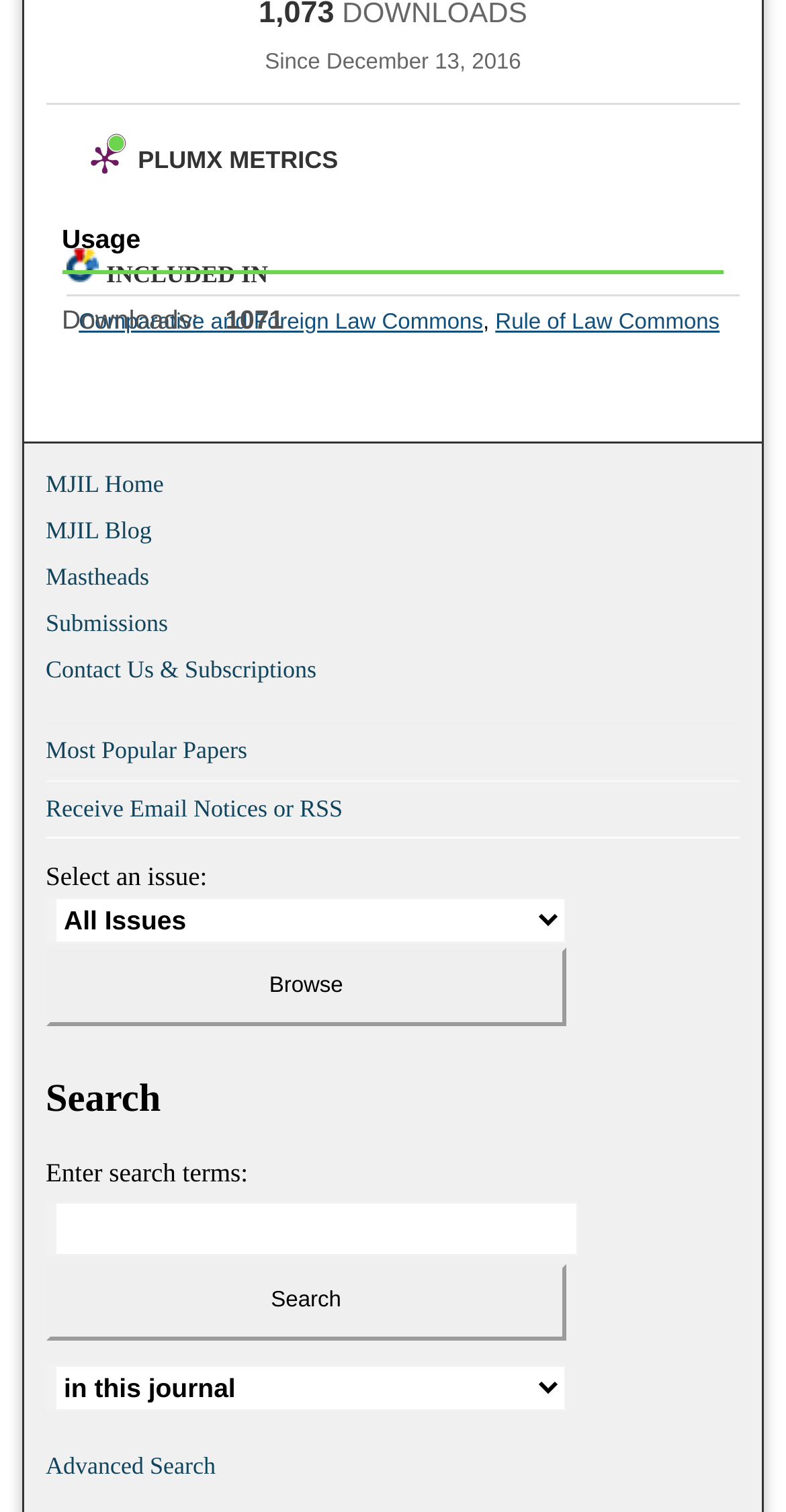Please identify the bounding box coordinates of the element's region that needs to be clicked to fulfill the following instruction: "Go to MJIL home". The bounding box coordinates should consist of four float numbers between 0 and 1, i.e., [left, top, right, bottom].

[0.058, 0.286, 0.942, 0.306]